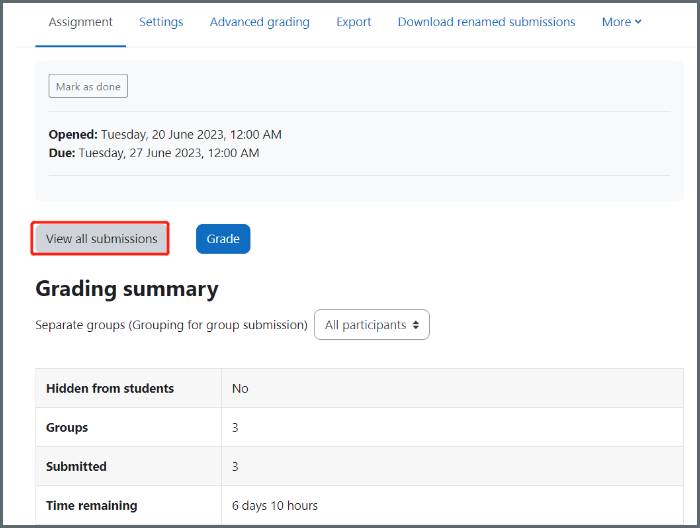How much time is remaining until the assignment closes?
Using the information from the image, answer the question thoroughly.

The answer can be found in the 'Grading summary' section, which displays a countdown timer showing the time remaining until the assignment closes. The timer shows 'Time remaining: 6 days 10 hours'.